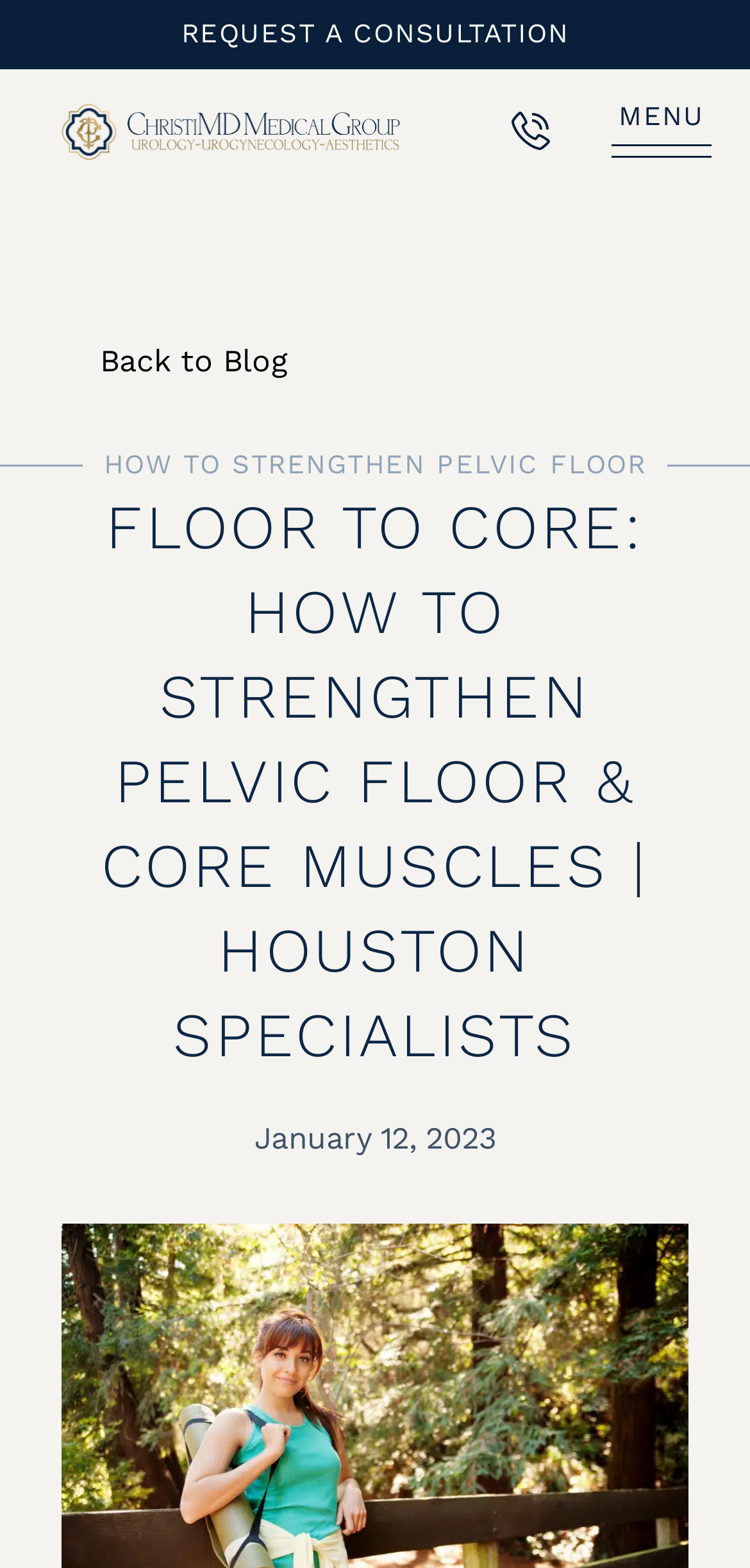Please find and report the primary heading text from the webpage.

FLOOR TO CORE: HOW TO STRENGTHEN PELVIC FLOOR & CORE MUSCLES | HOUSTON SPECIALISTS